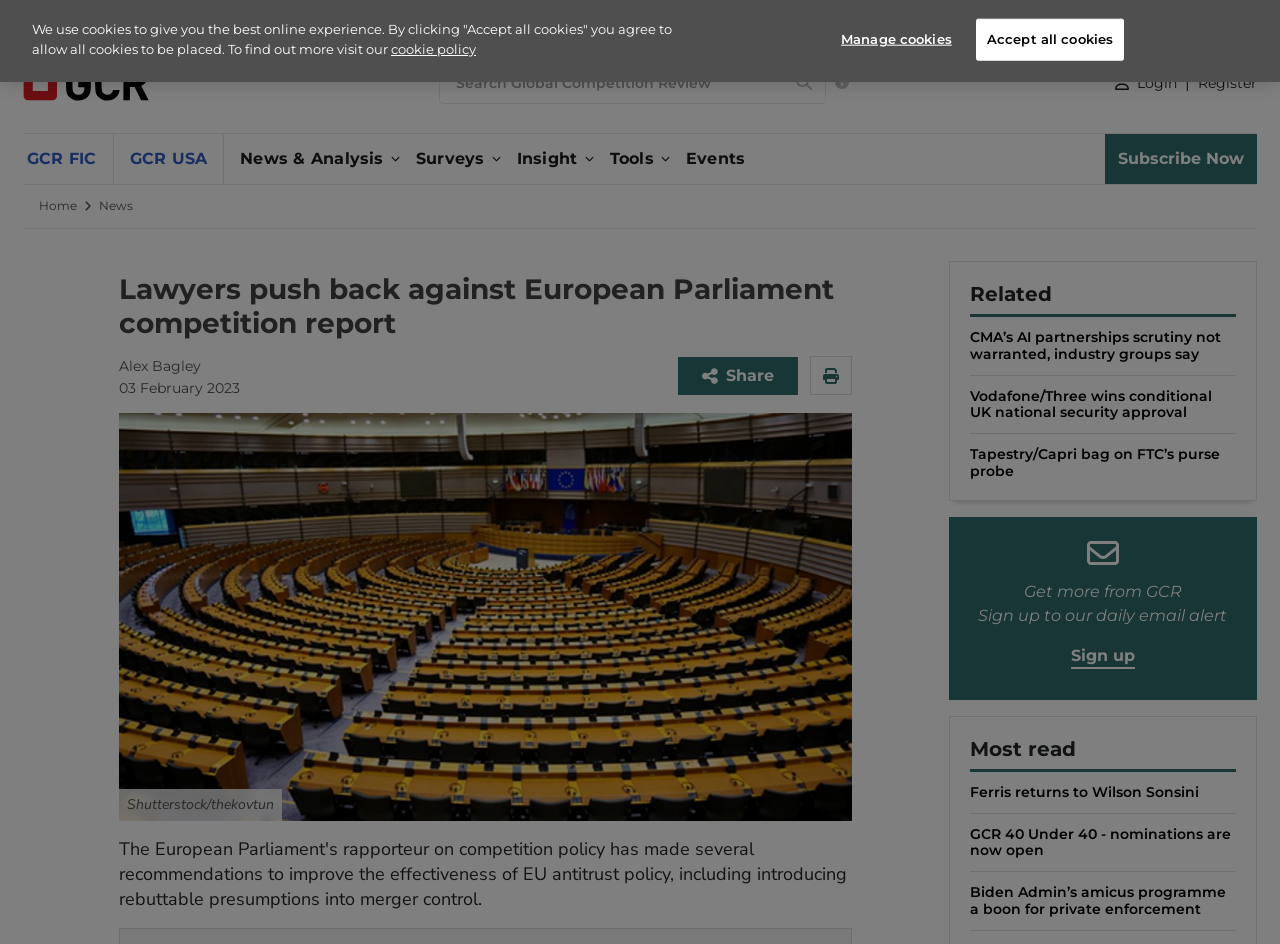Determine the bounding box for the UI element that matches this description: "Ferris returns to Wilson Sonsini".

[0.757, 0.829, 0.939, 0.848]